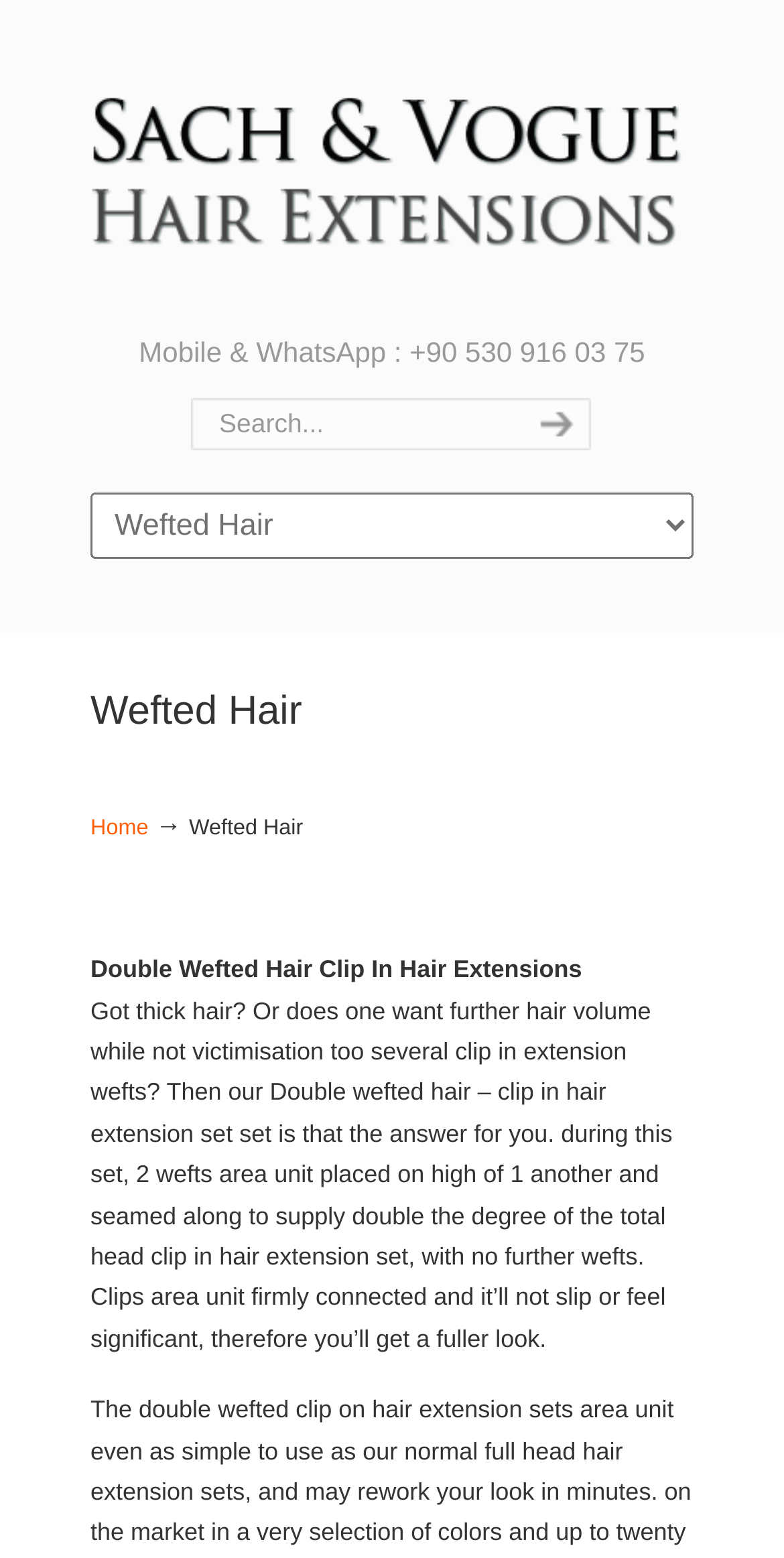Provide the bounding box coordinates of the UI element that matches the description: "Home".

[0.115, 0.524, 0.189, 0.54]